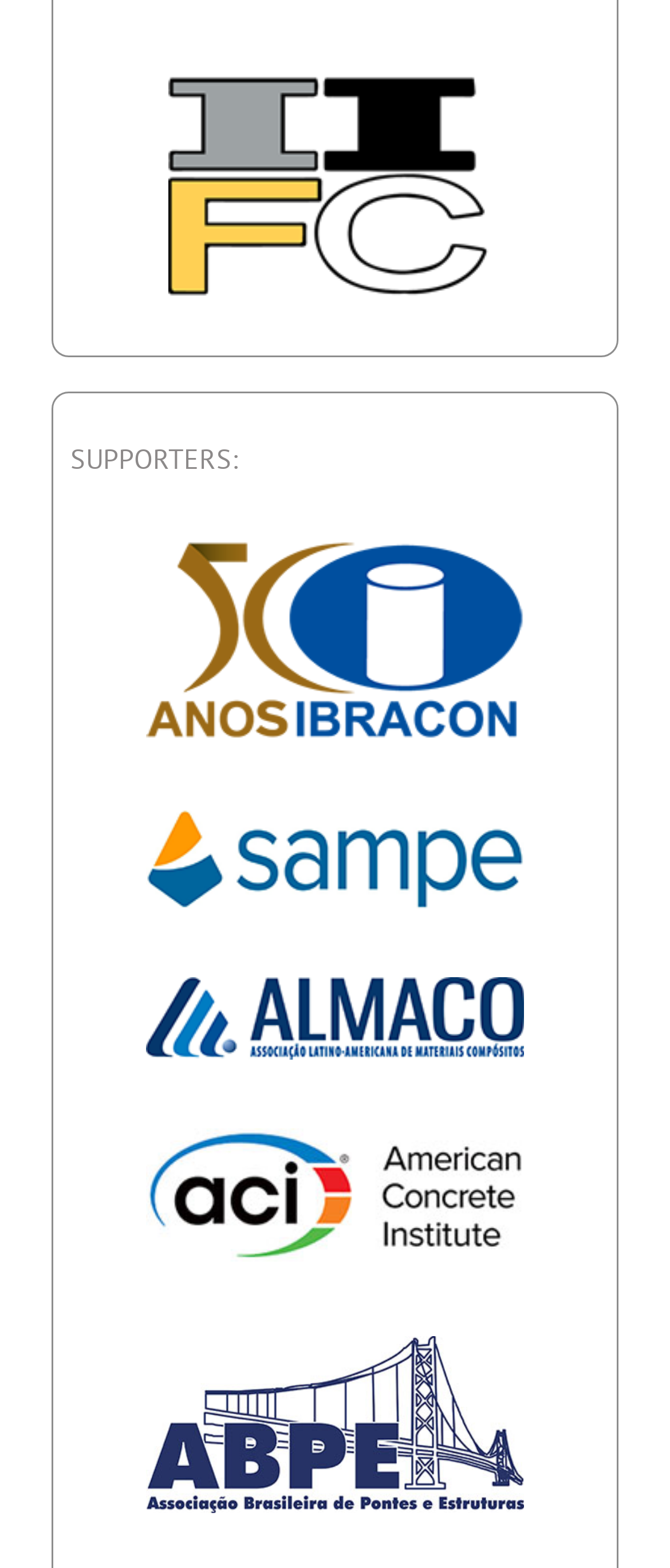How many images are on the webpage? Observe the screenshot and provide a one-word or short phrase answer.

6